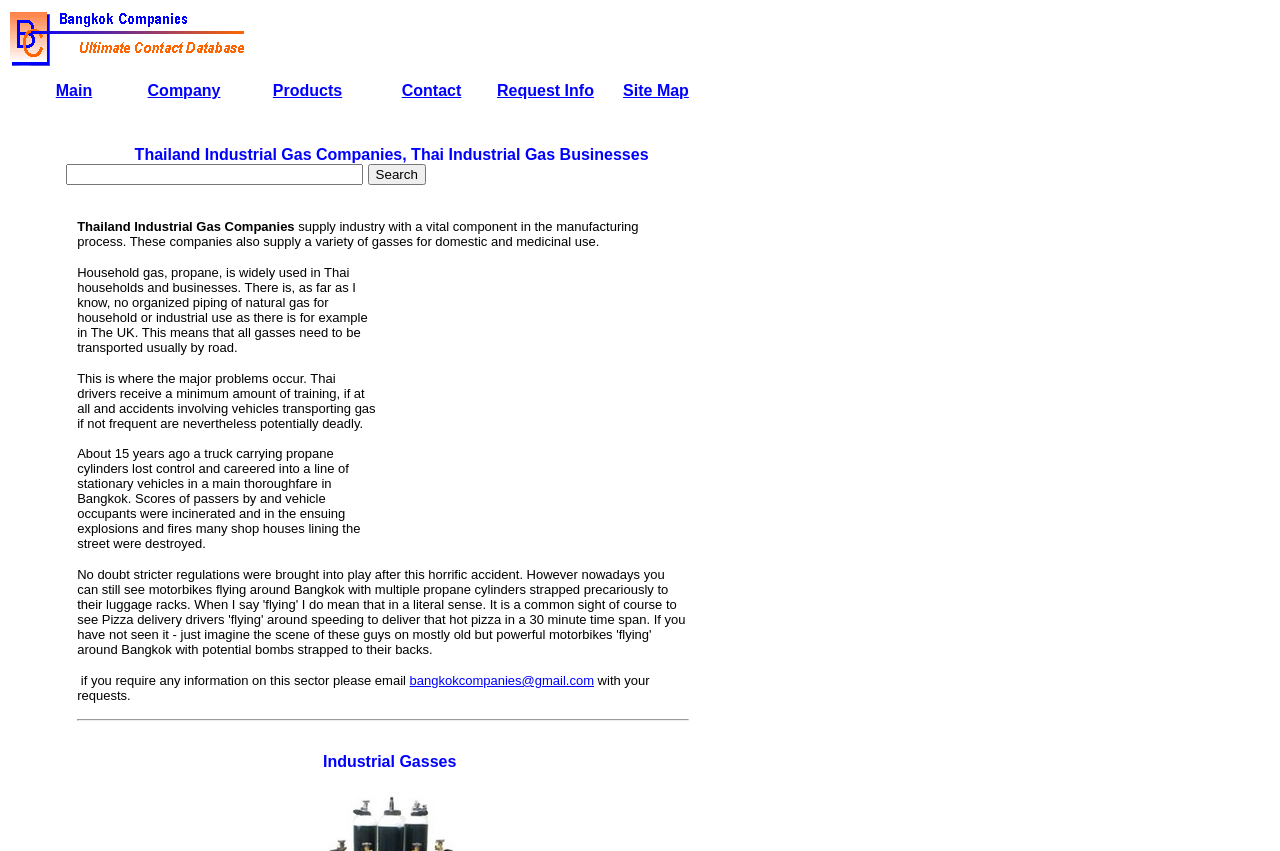Detail the features and information presented on the webpage.

This webpage is about industrial gas companies in Bangkok, Thailand. At the top, there is a logo image on the left and a menu bar with links to "Main", "Company", "Products", "Contact", "Request Info", and "Site Map" on the right. 

Below the menu bar, there is a search box with a "Search" button on the right. 

The main content of the webpage is a long paragraph of text that discusses the importance of industrial gas companies in Thailand, the types of gases they supply, and the challenges of transporting these gases, including the risk of accidents. The text also mentions a specific accident that occurred 15 years ago in Bangkok and notes that stricter regulations were likely put in place after the incident. 

The text also describes the common sight of motorbikes carrying propane cylinders in Bangkok and the potential dangers of this practice. 

At the bottom of the page, there is a section with a heading "Industrial Gasses" and a call to action to email bangkokcompanies@gmail.com for more information on this sector.